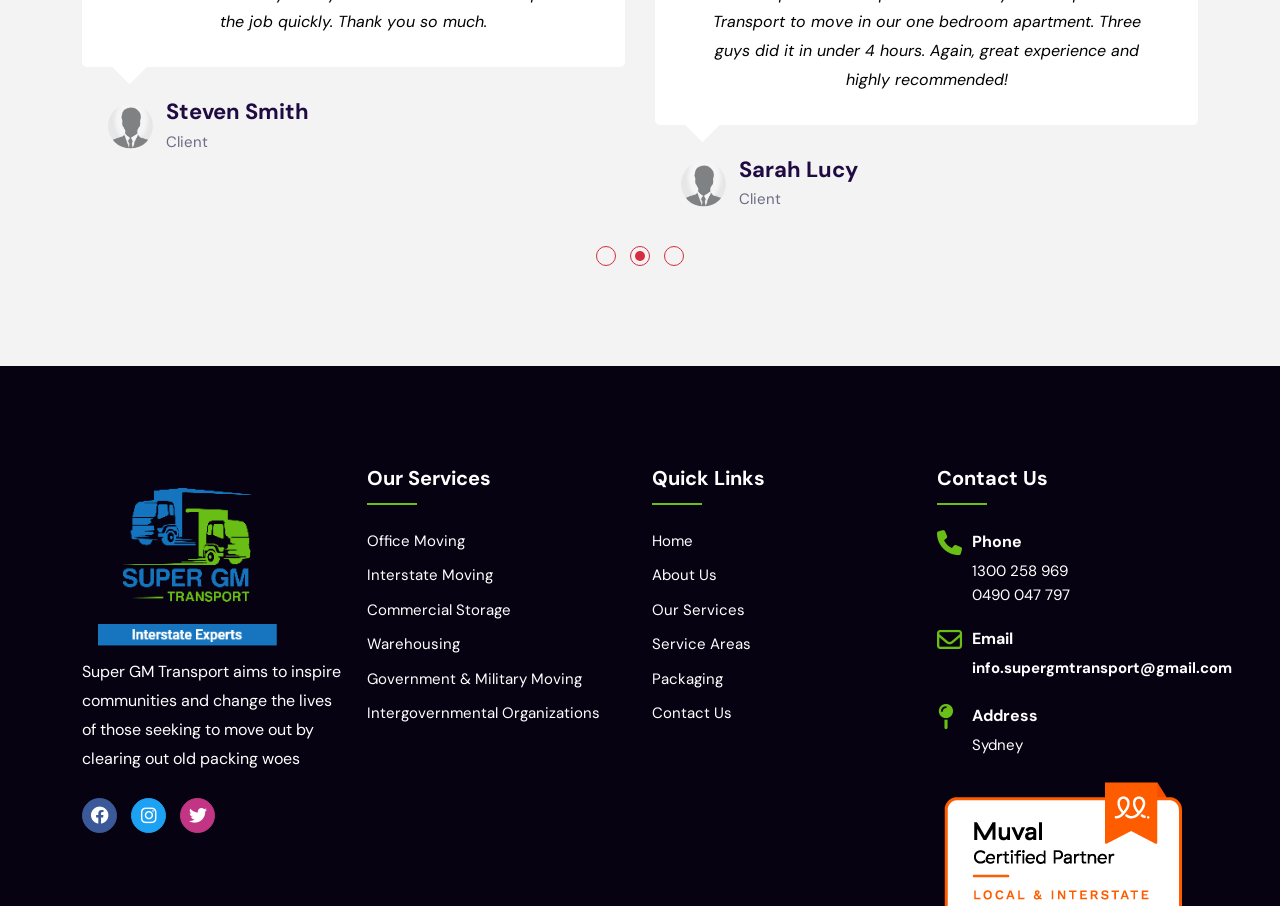Provide a brief response to the question below using a single word or phrase: 
What is the name of the company?

Super GM Transport